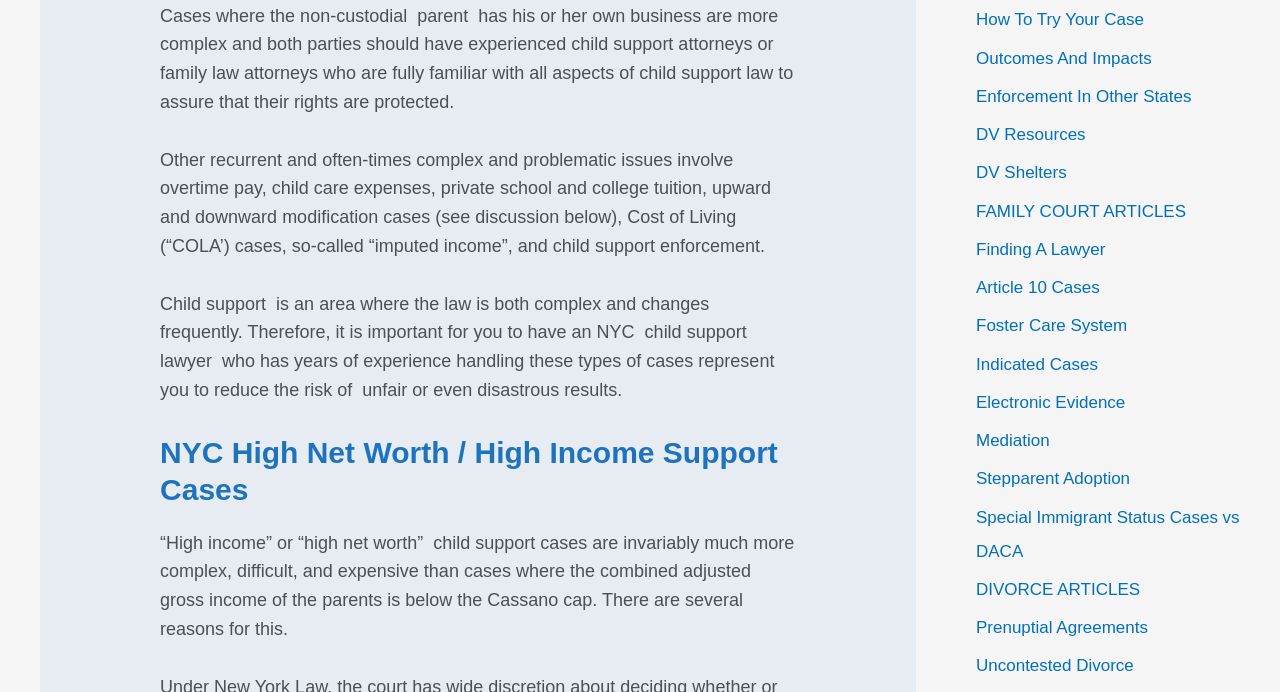Using the provided element description, identify the bounding box coordinates as (top-left x, top-left y, bottom-right x, bottom-right y). Ensure all values are between 0 and 1. Description: Enforcement In Other States

[0.762, 0.125, 0.931, 0.153]